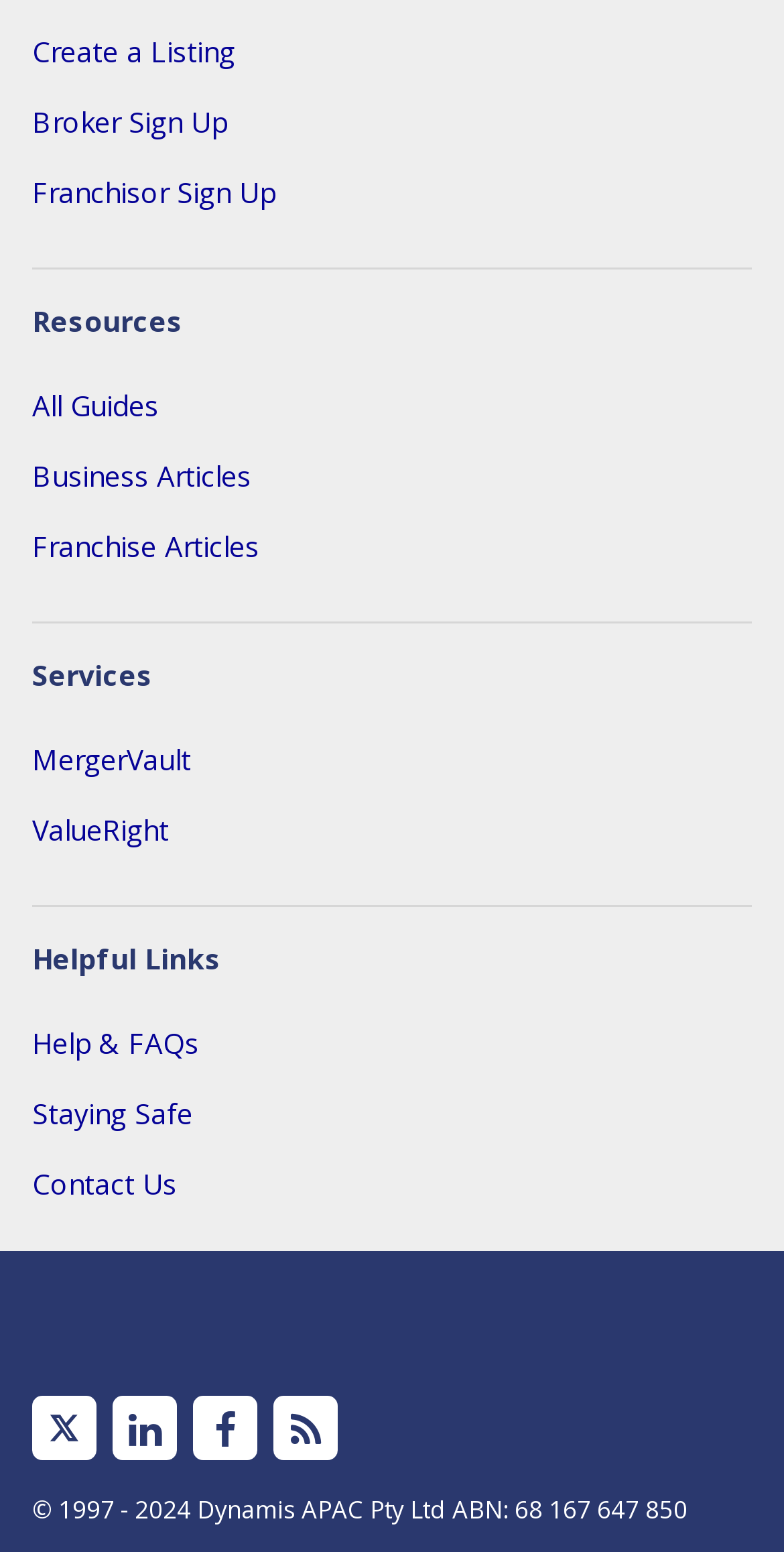What is the company name mentioned at the bottom of the webpage?
Identify the answer in the screenshot and reply with a single word or phrase.

Dynamis APAC Pty Ltd